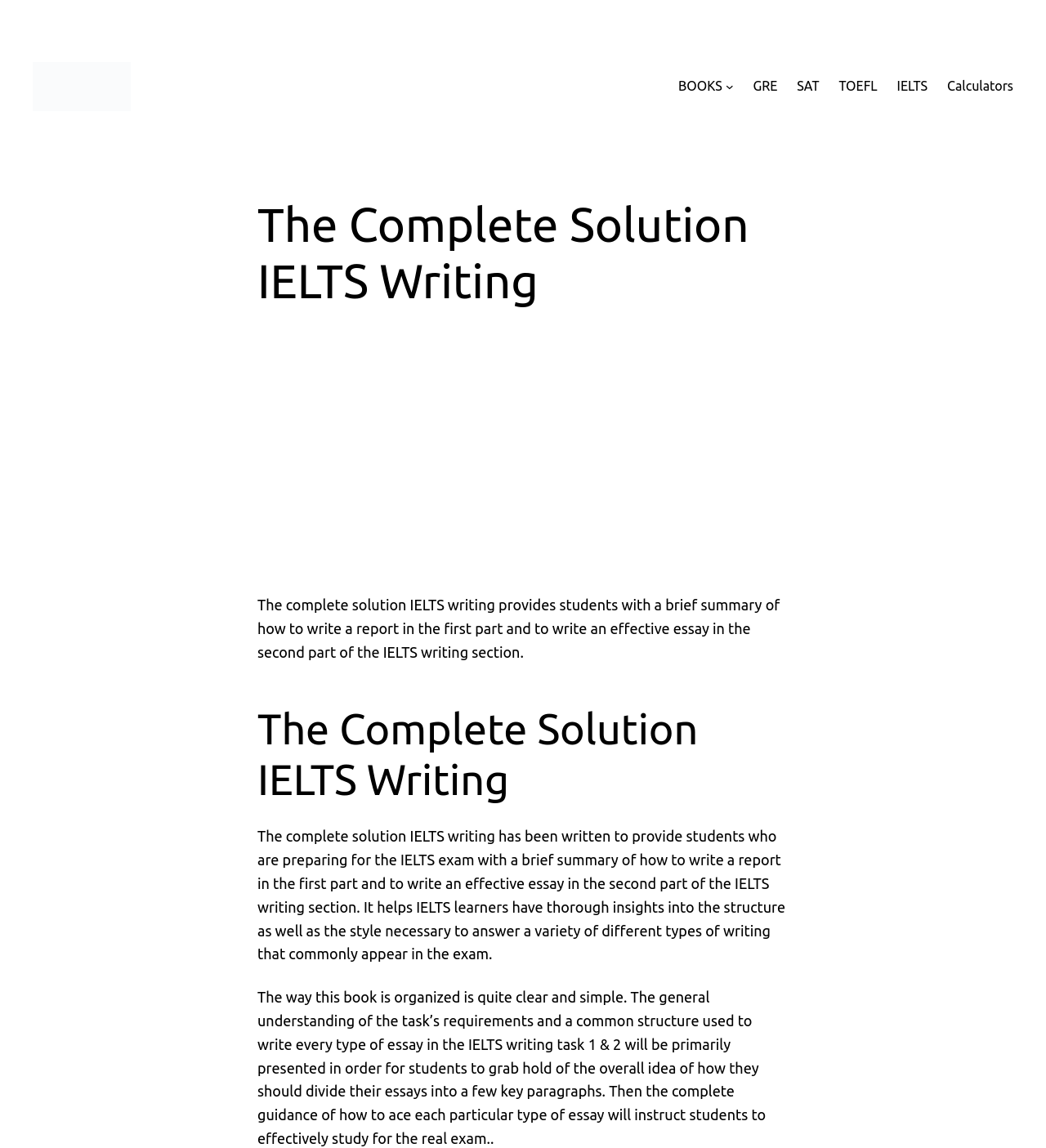Use a single word or phrase to answer the question:
What is the purpose of 'The Complete Solution IELTS Writing'?

To provide guidance on IELTS writing